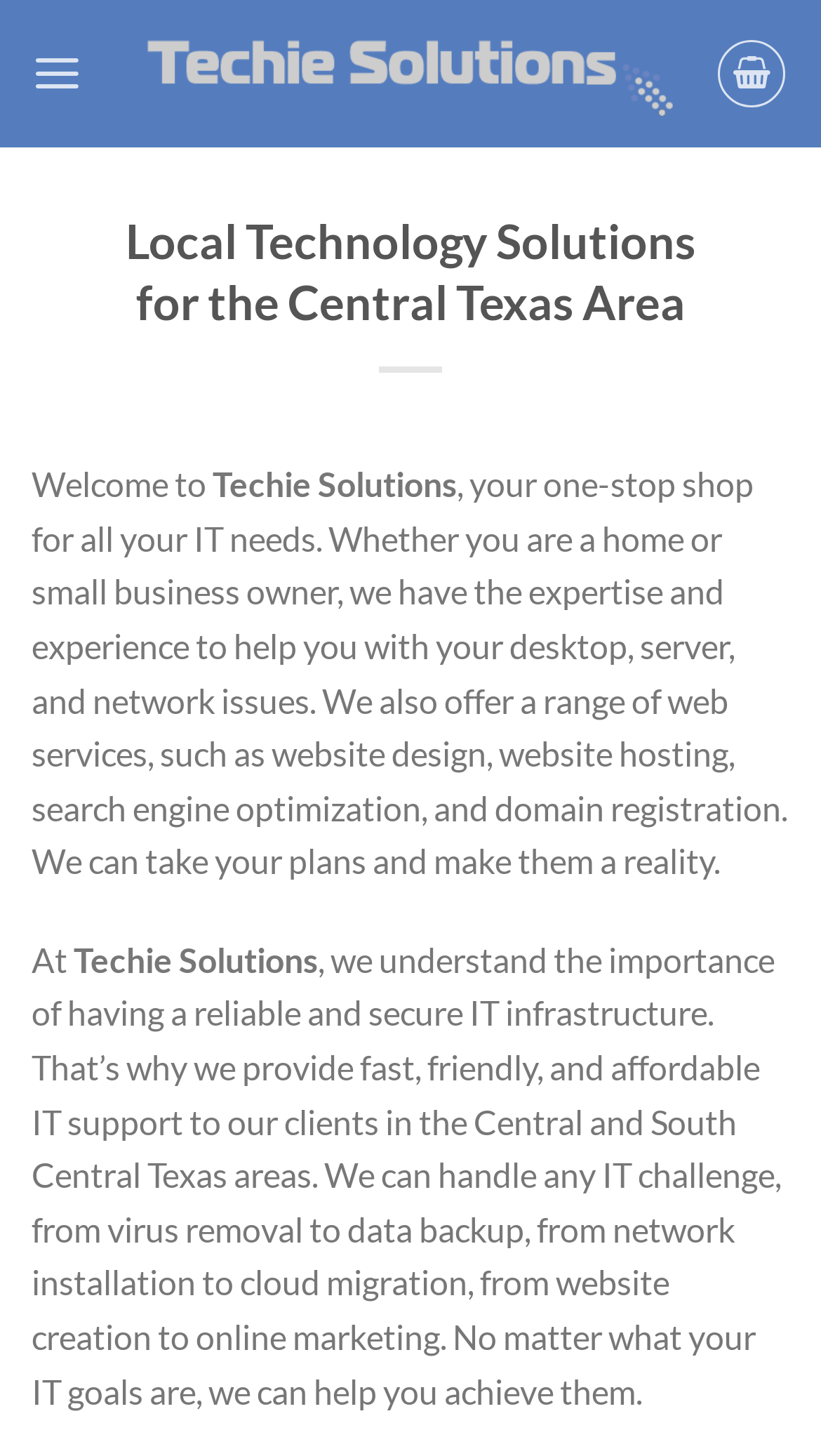Provide the text content of the webpage's main heading.

Local Technology Solutions for the Central Texas Area